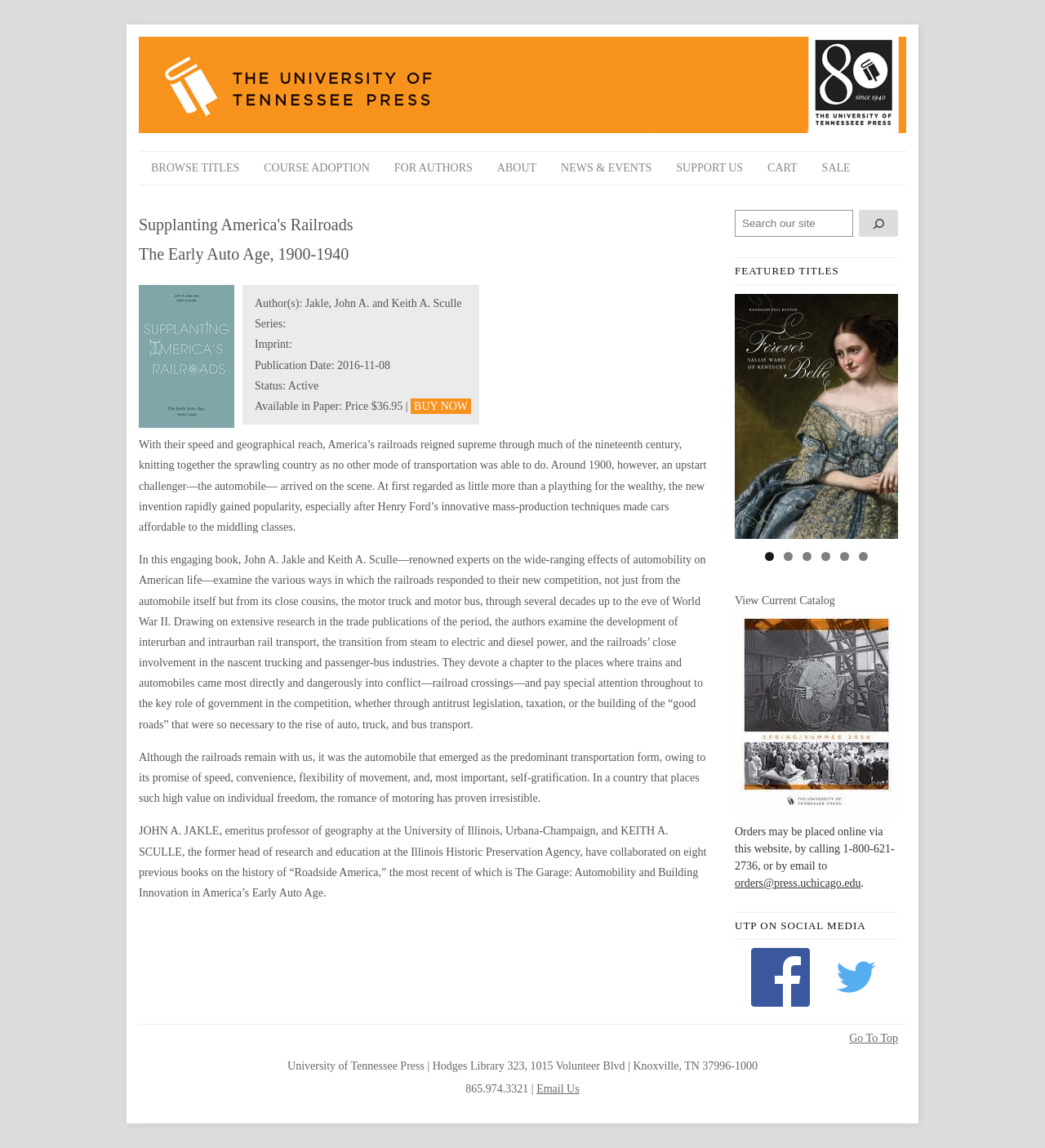Please locate and generate the primary heading on this webpage.

Supplanting America's Railroads